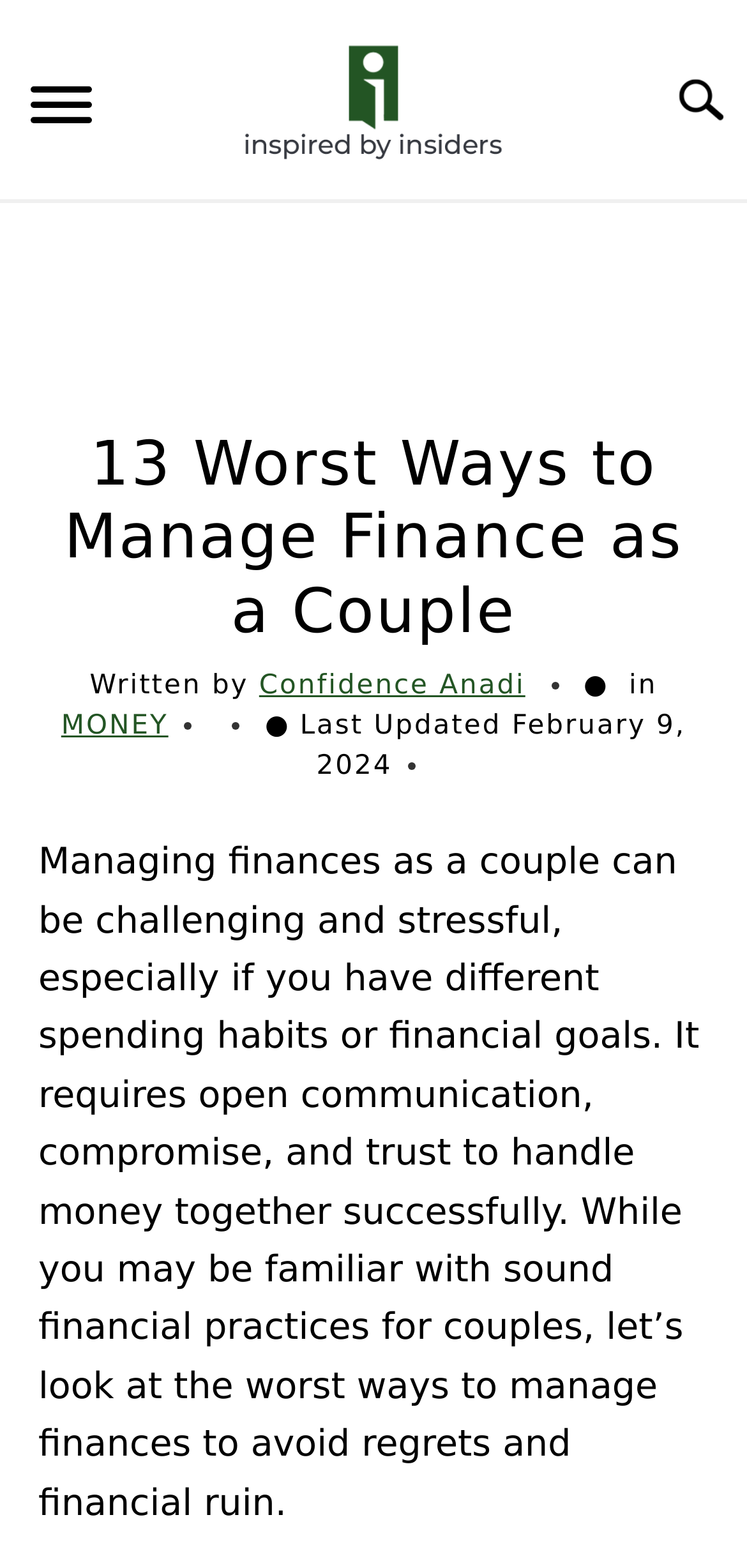Describe the entire webpage, focusing on both content and design.

The webpage appears to be an article about managing finances as a couple. At the top, there is a menu button labeled "Menu" on the left side, and a link on the right side. Below this, there are several links arranged horizontally, including "MONEY", "TRAVEL", "SMART LIFE", "DISCOVER", and "DESTINATIONS", each accompanied by a "SUBMENU TOGGLE" button on the right side.

The main content of the article is headed by a large title "13 Worst Ways to Manage Finance as a Couple" in the middle of the page. Below the title, there is a byline that reads "Written by Confidence Anadi" with a link to the author's name. The article's category "MONEY" is also mentioned, along with the last updated date "February 9, 2024".

The main text of the article starts below the byline, discussing the challenges of managing finances as a couple and the importance of open communication, compromise, and trust. The text is a single block of paragraphs that fills the majority of the page.